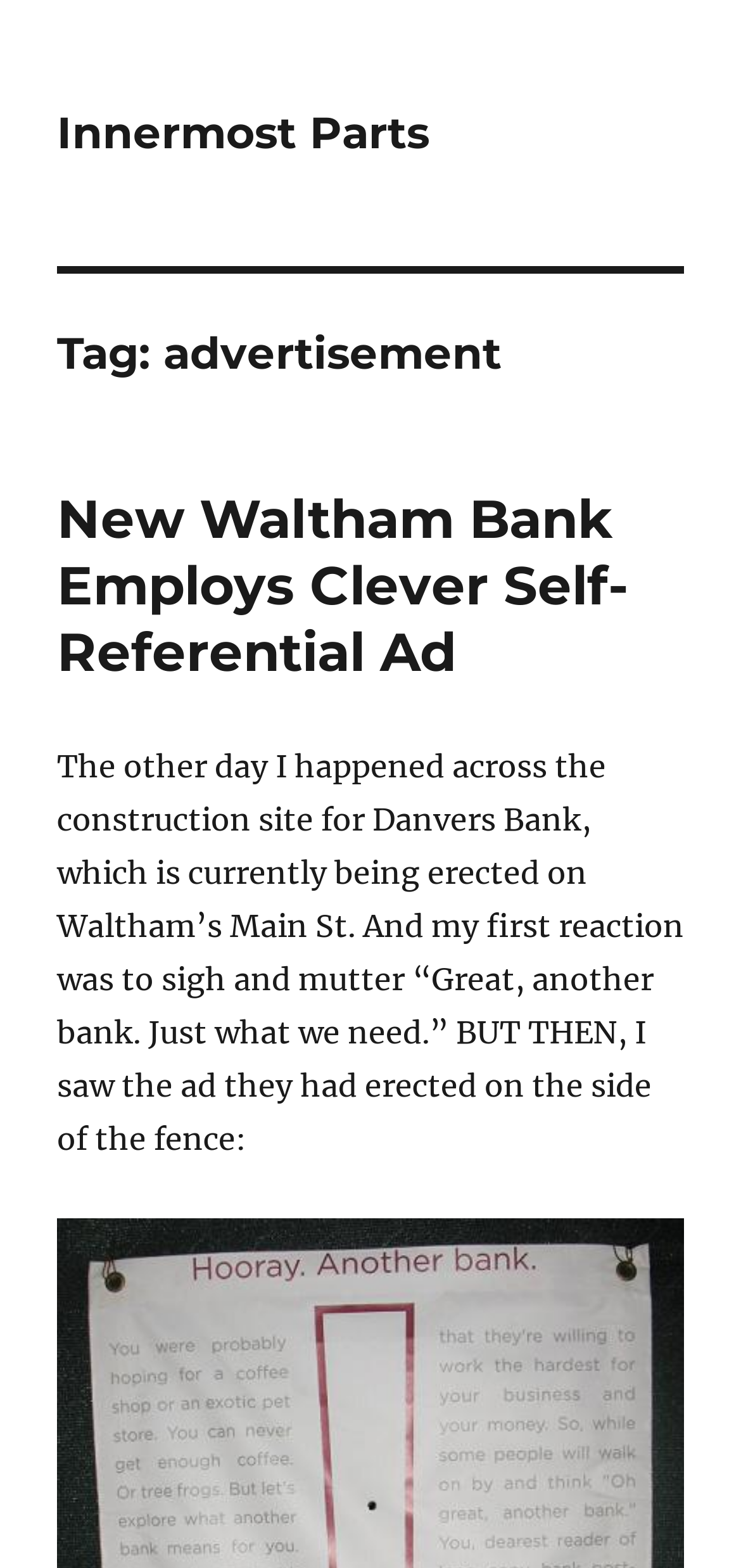What is the author's initial reaction to seeing the bank construction site? Refer to the image and provide a one-word or short phrase answer.

Sigh and mutter